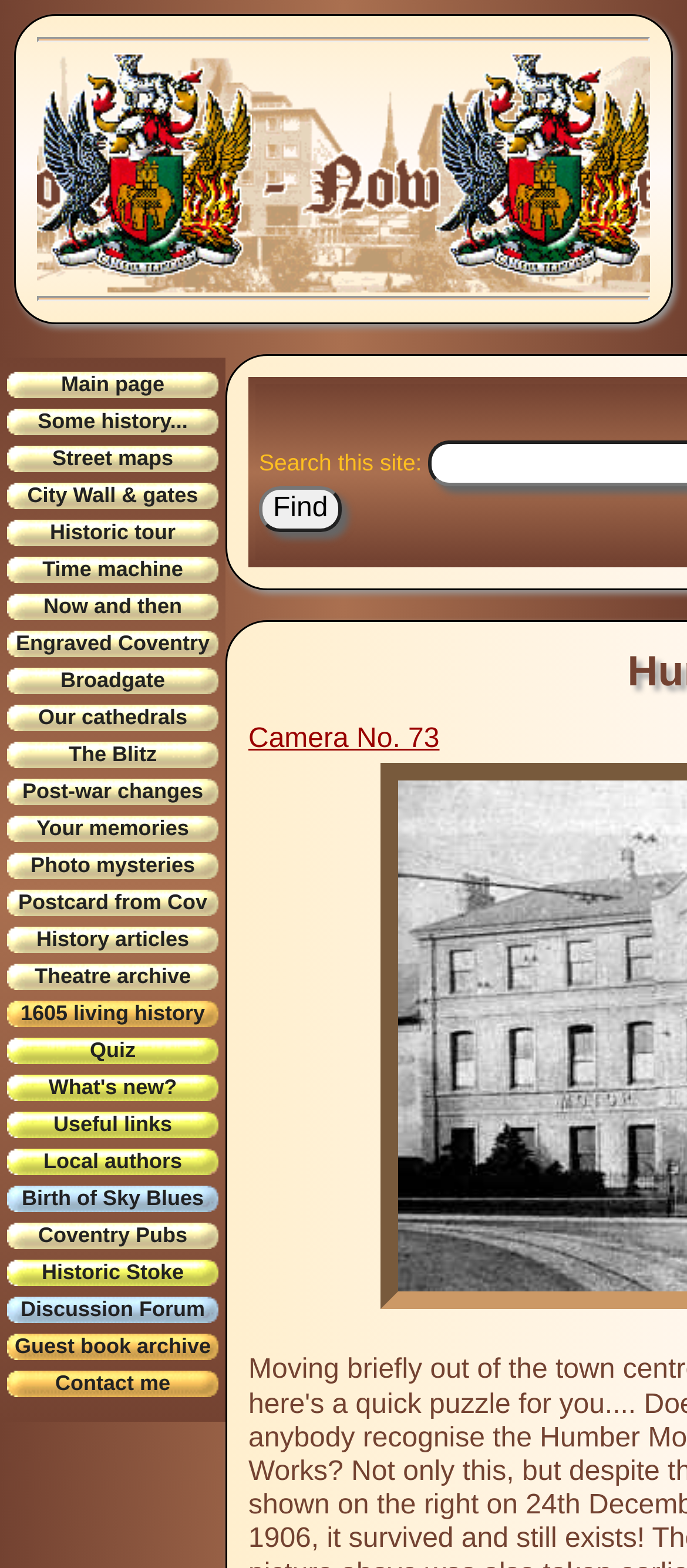Can you pinpoint the bounding box coordinates for the clickable element required for this instruction: "Click on the 'Camera No. 73' link"? The coordinates should be four float numbers between 0 and 1, i.e., [left, top, right, bottom].

[0.362, 0.462, 0.64, 0.481]